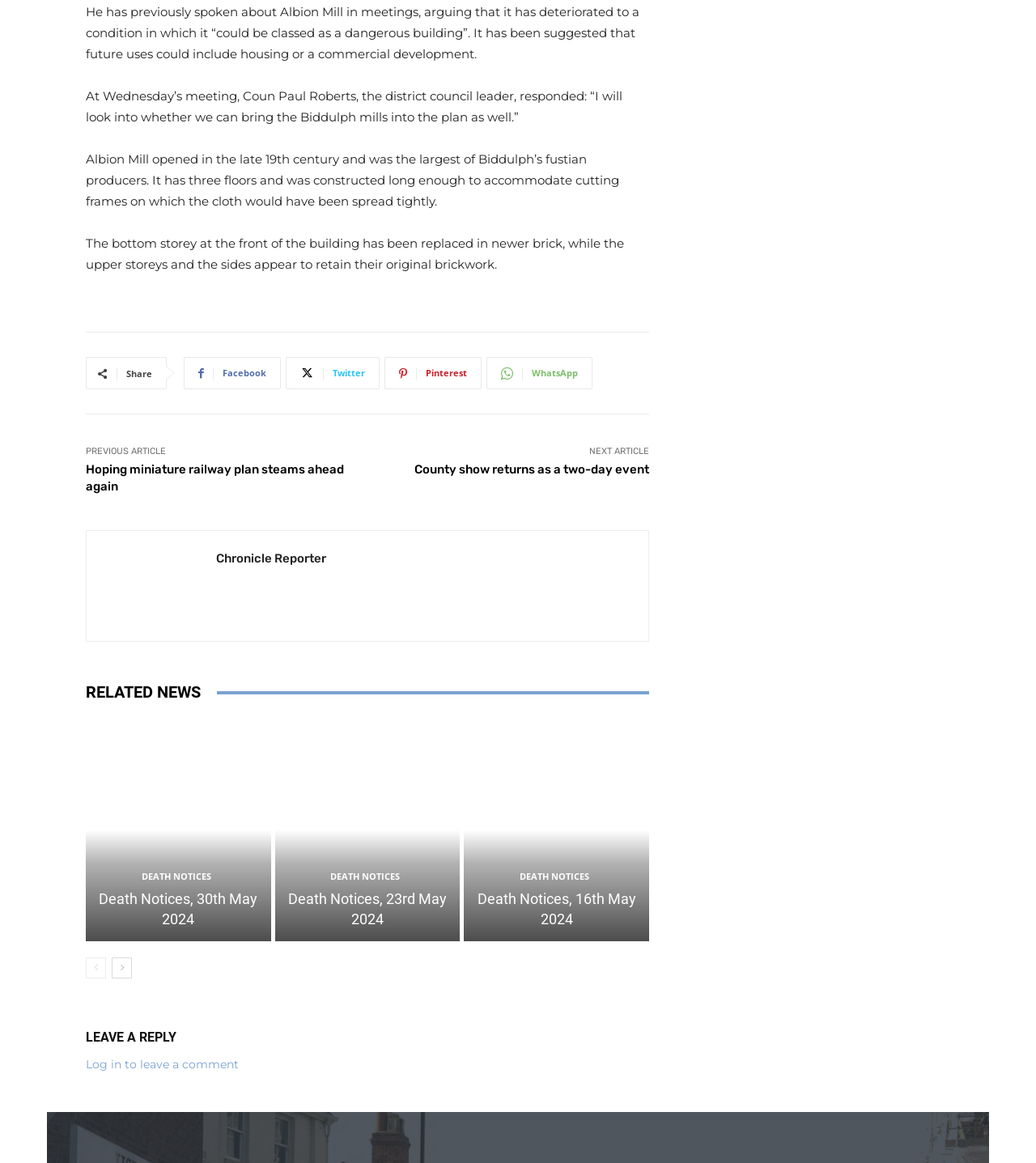Using the description: "aria-label="next-page"", identify the bounding box of the corresponding UI element in the screenshot.

[0.108, 0.823, 0.127, 0.841]